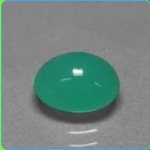What is Chrysoprase associated with?
Refer to the image and provide a thorough answer to the question.

According to the caption, Chrysoprase is typically associated with qualities like tranquility and healing, which implies that it is believed to have a calming and soothing effect on individuals.